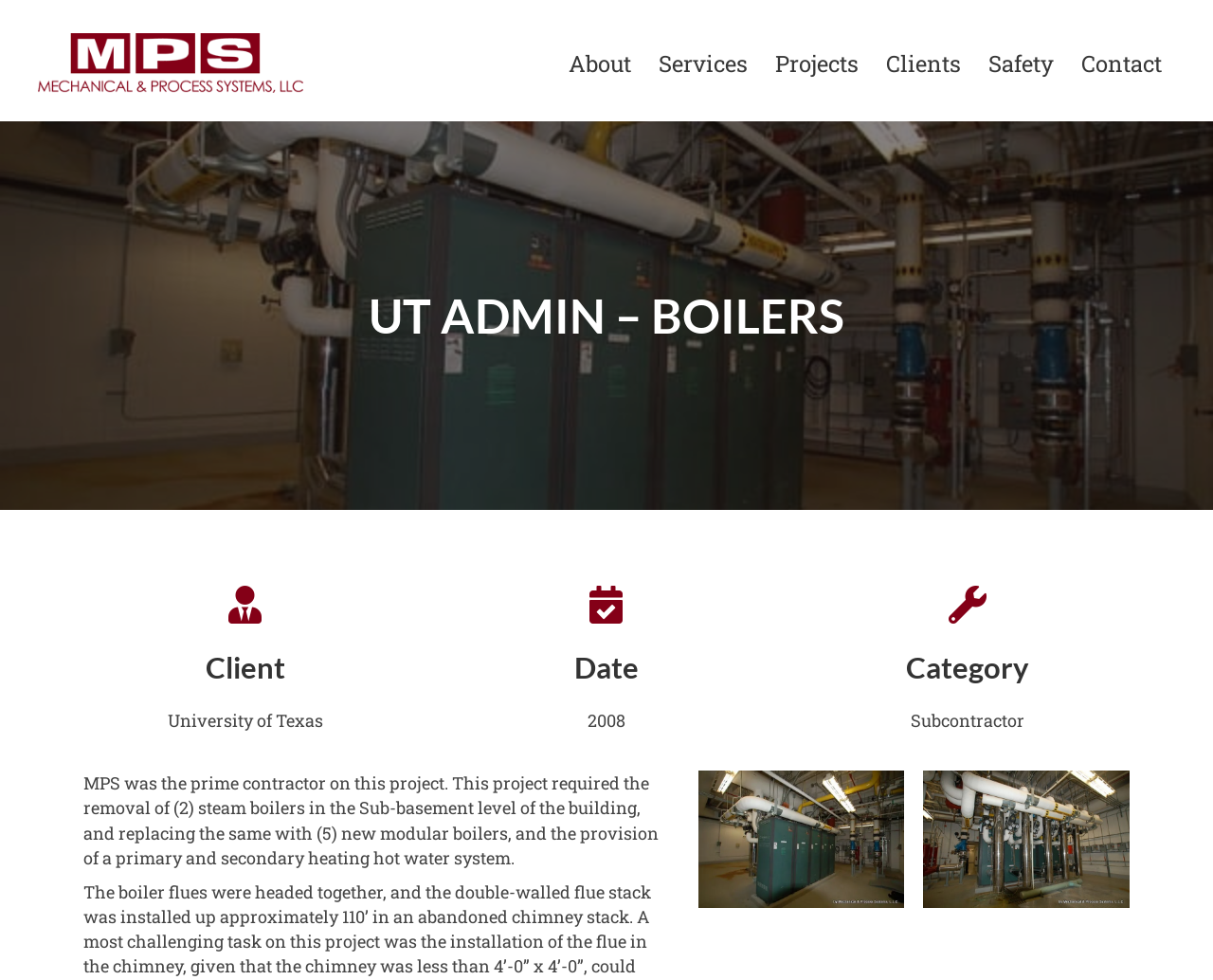Determine the bounding box coordinates for the element that should be clicked to follow this instruction: "Navigate to Contact page". The coordinates should be given as four float numbers between 0 and 1, in the format [left, top, right, bottom].

[0.88, 0.039, 0.969, 0.09]